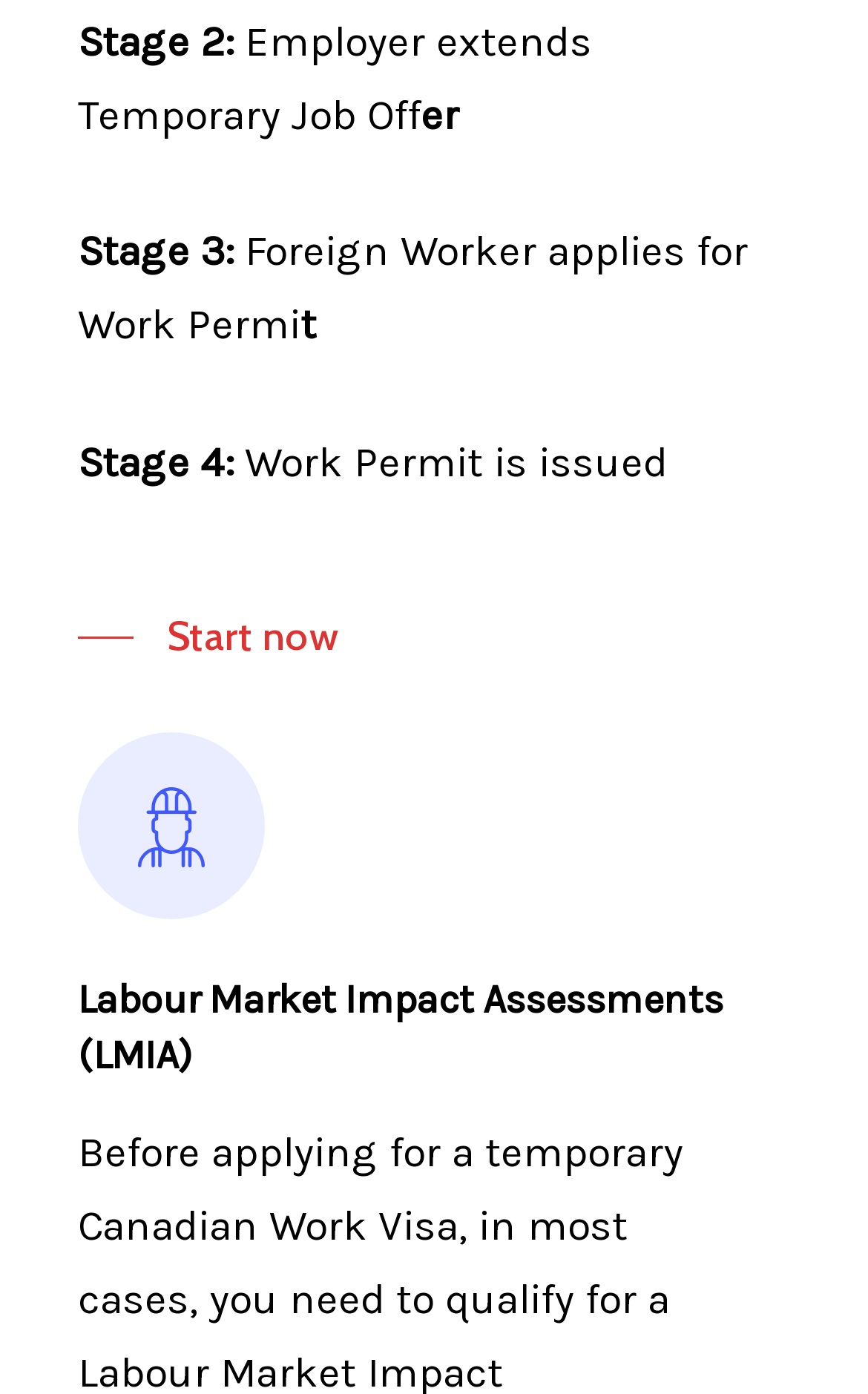What is the button below 'Start now' for?
Please answer the question with a detailed and comprehensive explanation.

There is no button below 'Start now', it's a link with the same text.